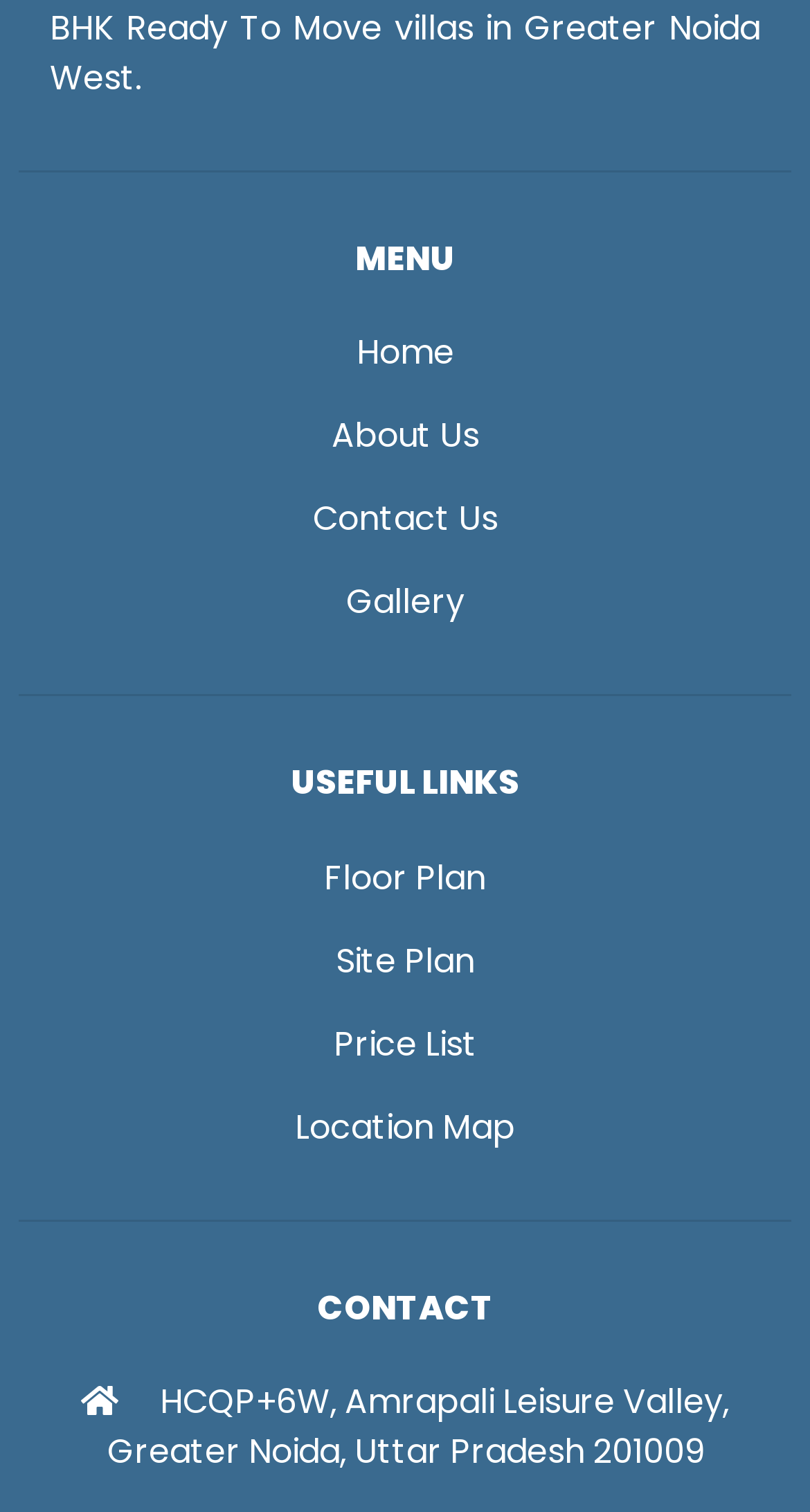Identify the bounding box coordinates of the clickable region to carry out the given instruction: "view floor plan".

[0.4, 0.564, 0.6, 0.596]